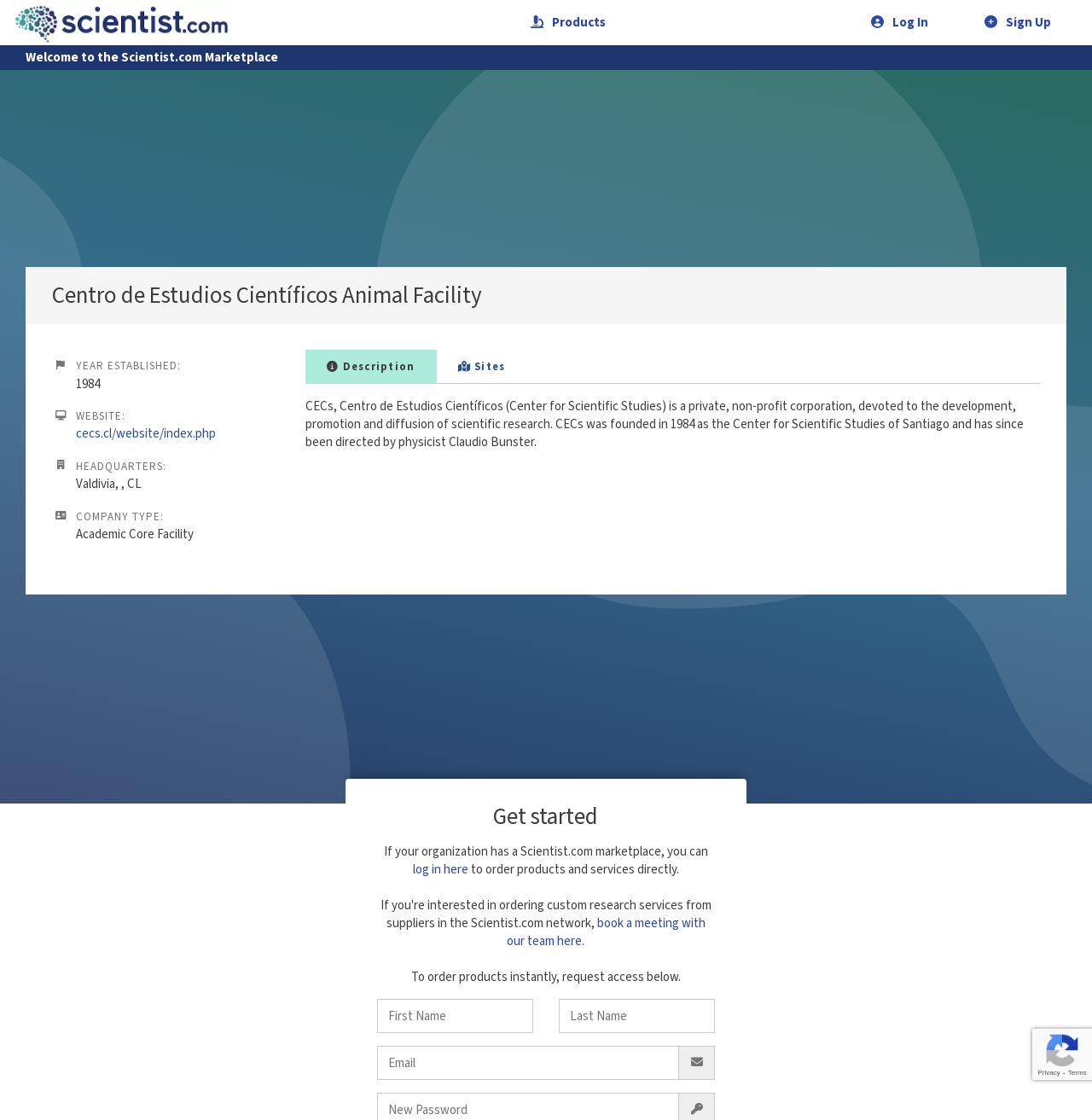Identify the bounding box coordinates of the clickable section necessary to follow the following instruction: "Click on log in here". The coordinates should be presented as four float numbers from 0 to 1, i.e., [left, top, right, bottom].

[0.378, 0.768, 0.429, 0.784]